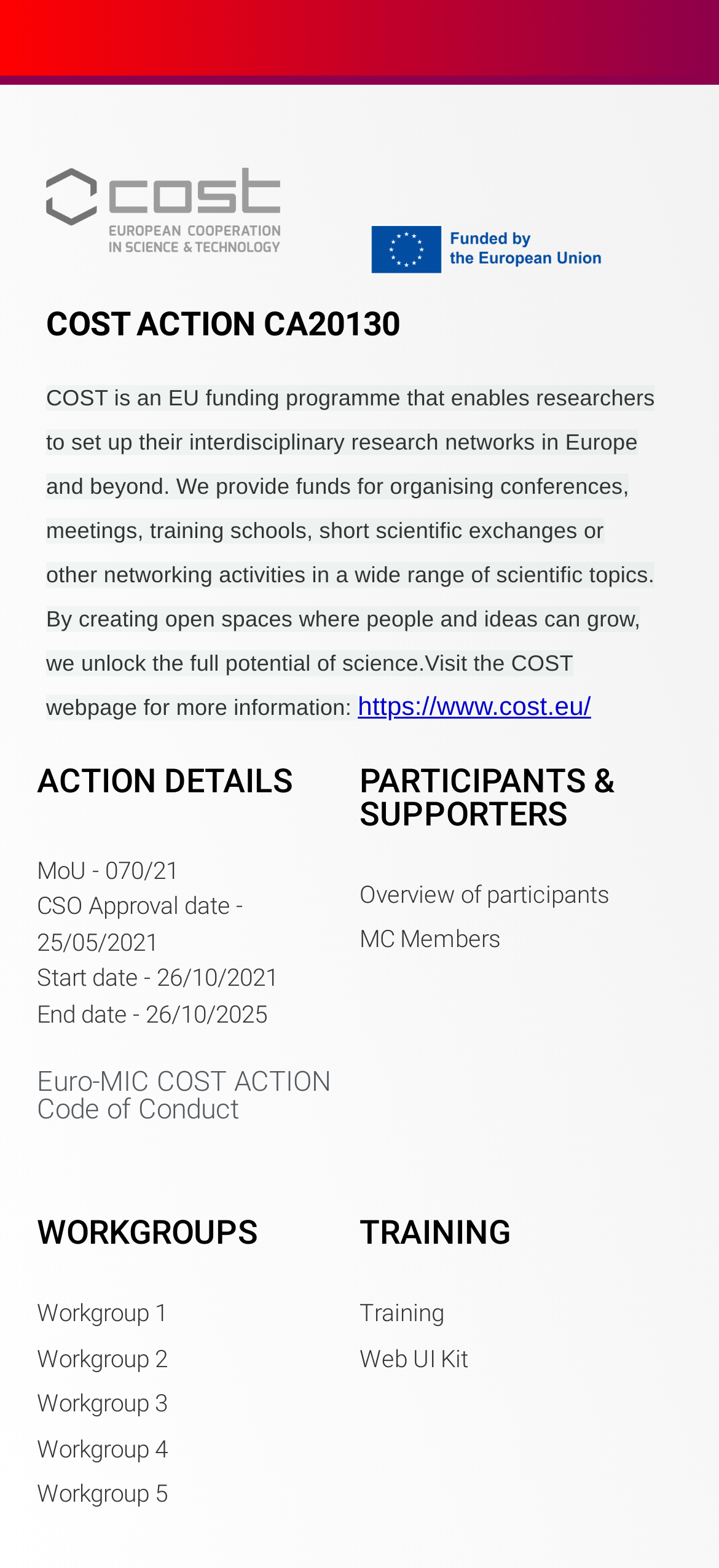How many workgroups are listed?
Your answer should be a single word or phrase derived from the screenshot.

5